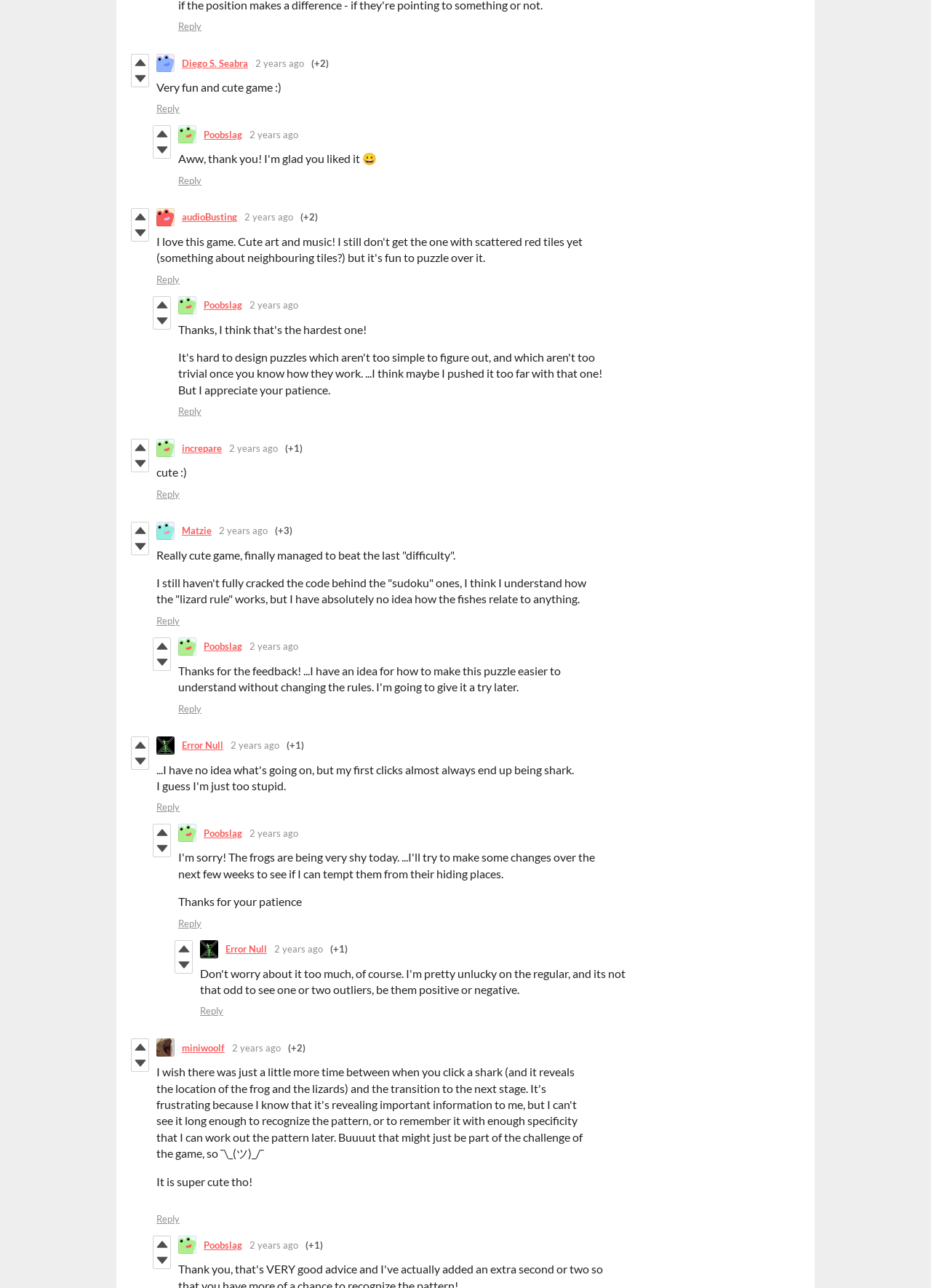Specify the bounding box coordinates of the element's area that should be clicked to execute the given instruction: "Vote down the comment". The coordinates should be four float numbers between 0 and 1, i.e., [left, top, right, bottom].

[0.165, 0.11, 0.183, 0.123]